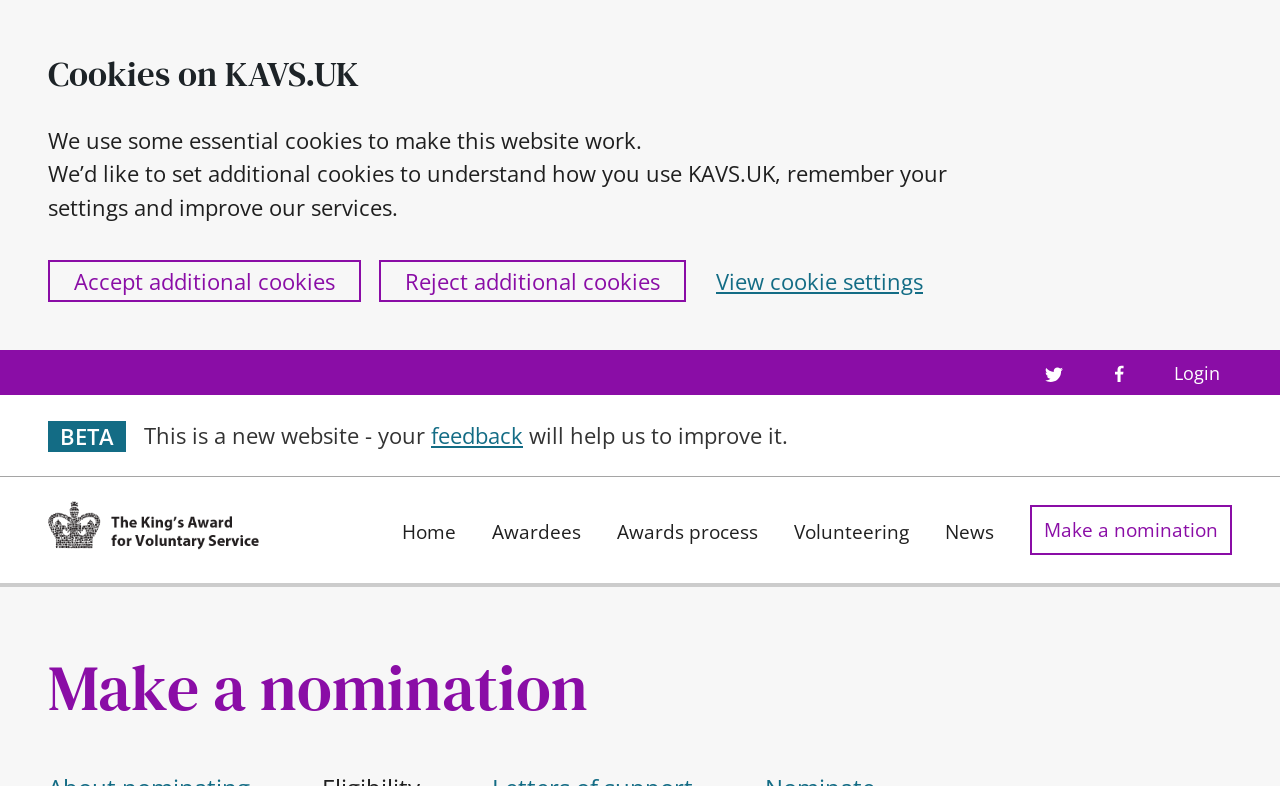Offer an extensive depiction of the webpage and its key elements.

The webpage is about the eligibility criteria for The King's Award for Voluntary Service. At the top, there is a banner that spans the entire width of the page, containing a page header. Below the banner, there is a cookie notification section that takes up about half of the page's height. This section has a heading "Cookies on KAVS.UK" and provides information about the use of essential and additional cookies on the website. There are two buttons, "Accept additional cookies" and "Reject additional cookies", and a link to "View cookie settings".

To the right of the cookie notification section, there are three social media links, including Twitter and Facebook profiles, each accompanied by an image. Next to these links is a "Login" button. 

Below the cookie notification section, there is a "BETA" label, indicating that the website is still in its testing phase. A message follows, asking for feedback to improve the website. 

On the left side of the page, there is a logo of The King's Award for Voluntary Service, accompanied by a link to the organization's homepage. Below the logo, there is a main navigation menu with links to various sections, including "Home", "Awardees", "Awards process", "Volunteering", "News", and "Make a nomination". 

At the bottom of the page, there is a prominent heading "Make a nomination", which likely leads to a page where users can submit their nominations for the award.